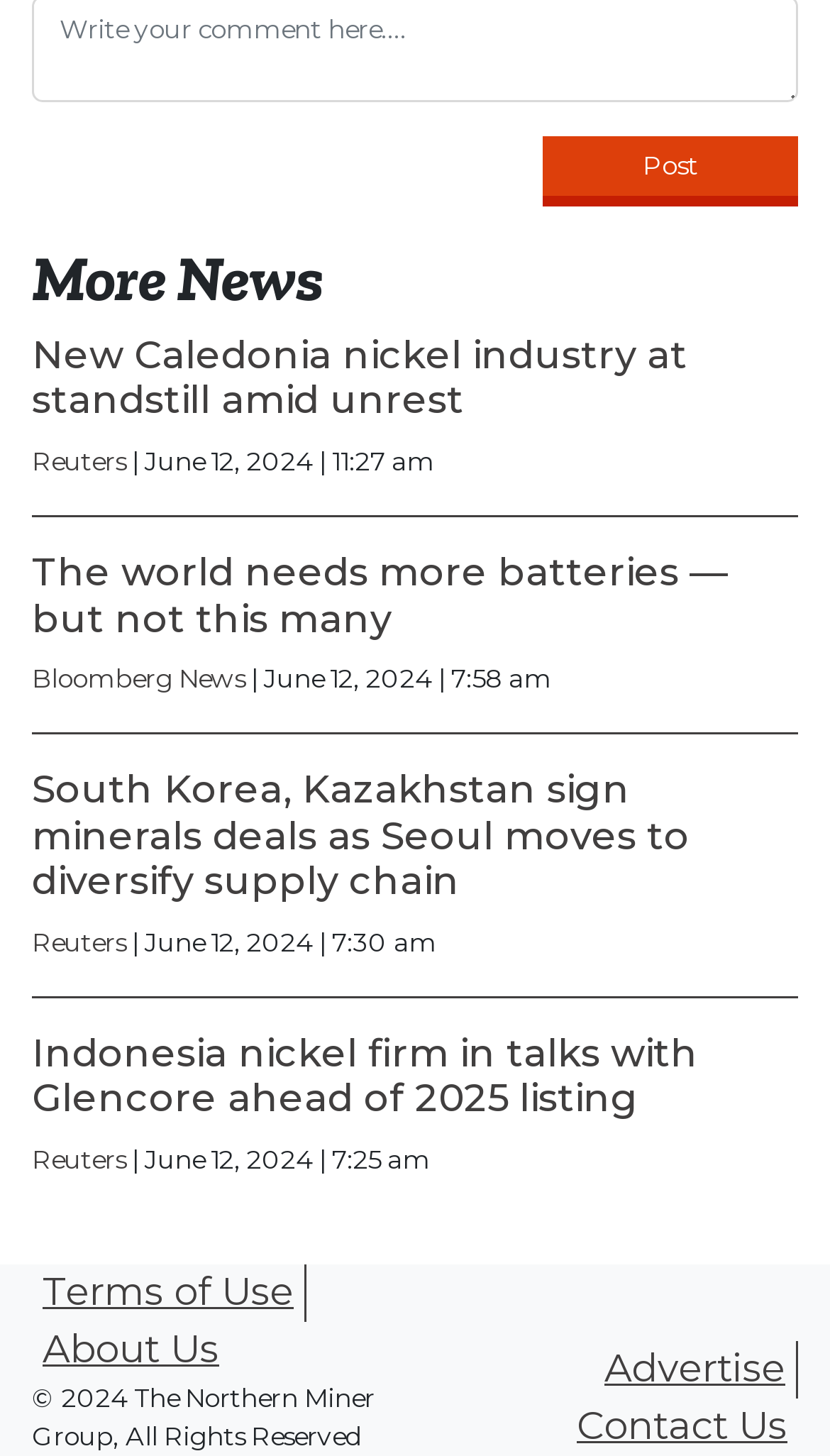Determine the bounding box coordinates of the region that needs to be clicked to achieve the task: "Write a comment".

[0.038, 0.023, 0.962, 0.096]